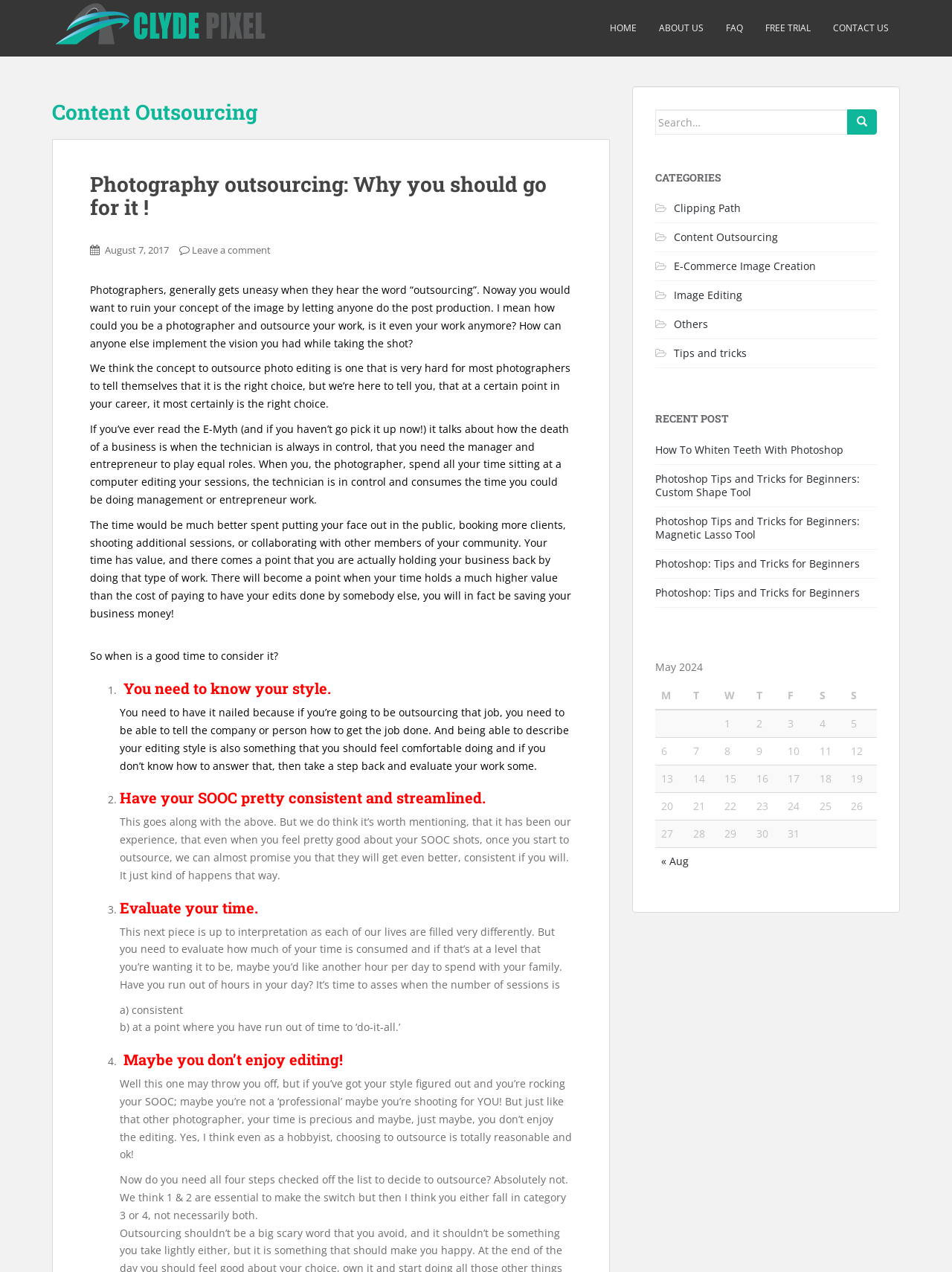How many links are there in the 'RECENT POST' section?
Offer a detailed and full explanation in response to the question.

The 'RECENT POST' section is located on the right side of the webpage, and it lists 5 recent posts with links to each of them.